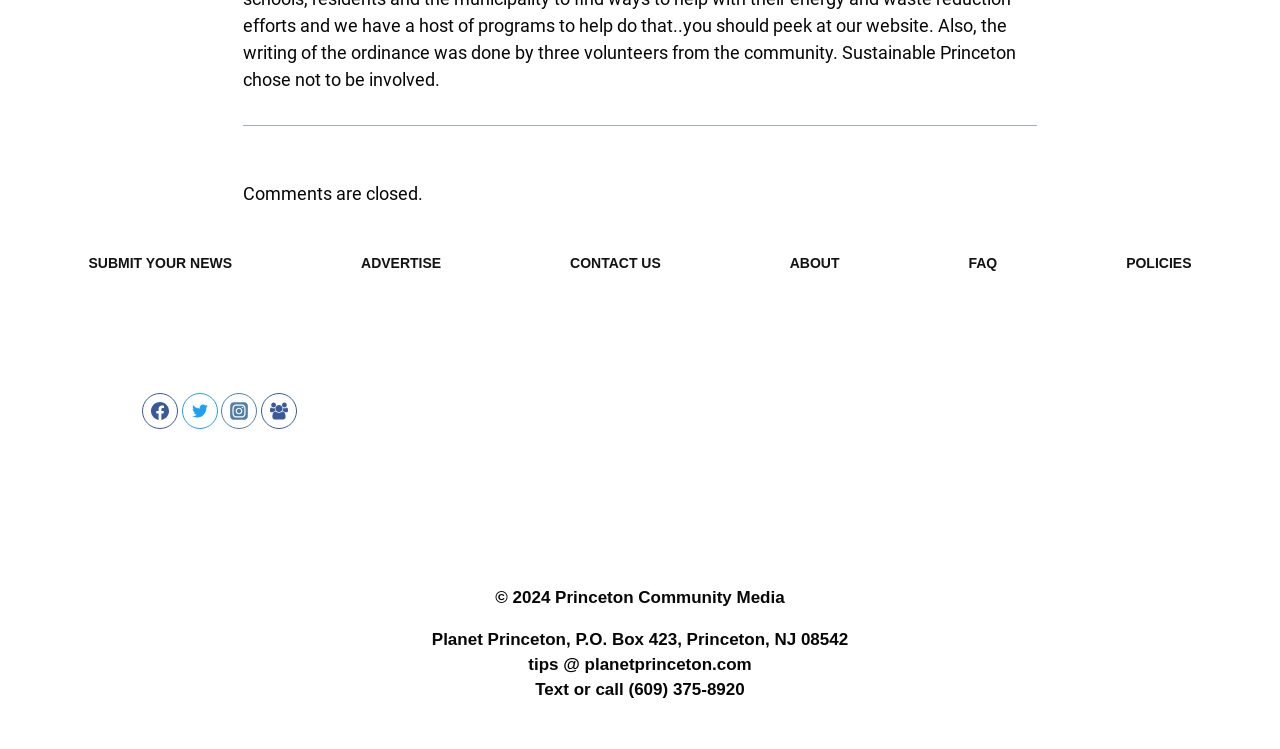Based on the image, please elaborate on the answer to the following question:
What is the contact email?

I looked for the contact information and found the email address 'tips @ planetprinceton.com' at the bottom of the page.